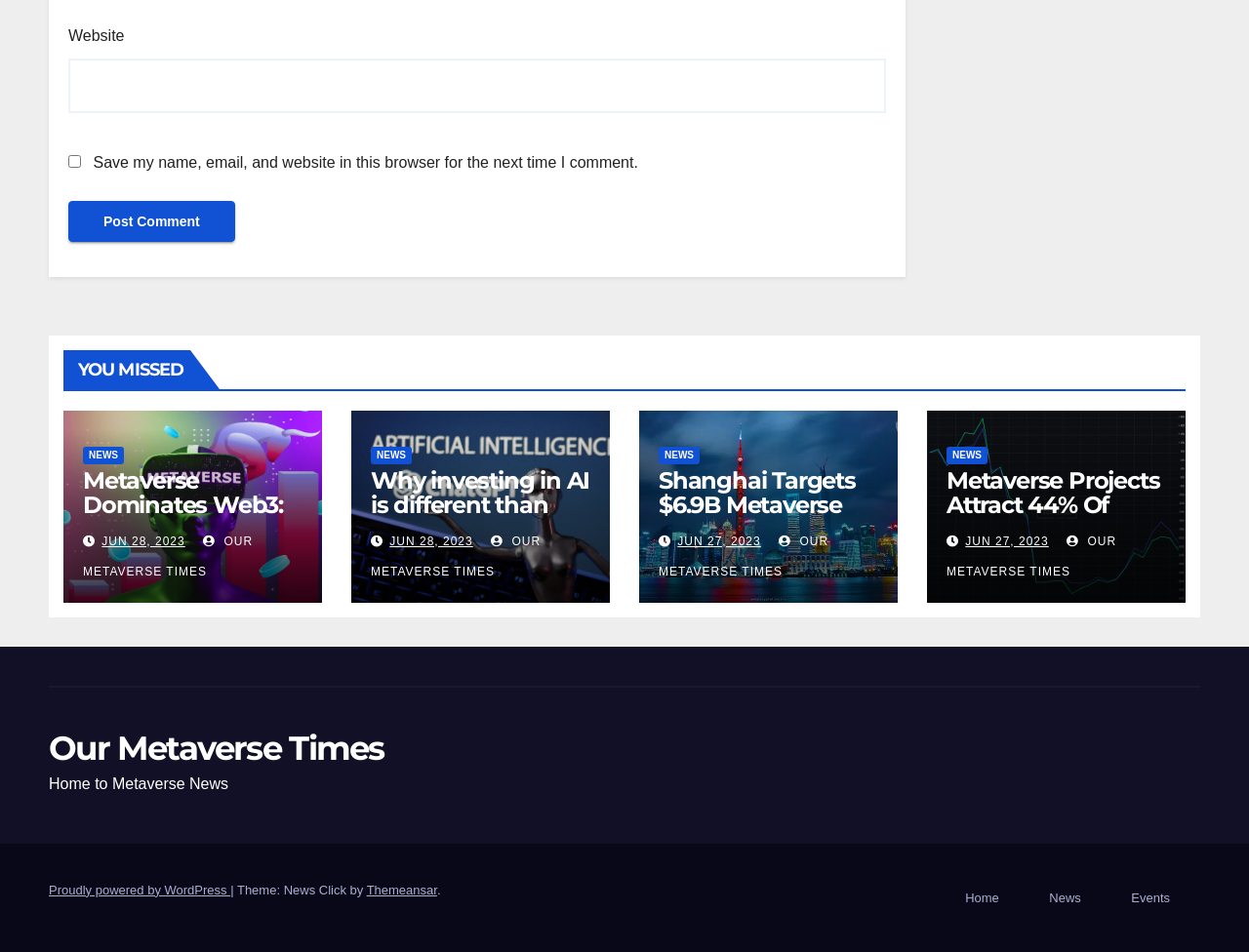What is the theme of the website?
Please give a detailed and elaborate explanation in response to the question.

I found the theme of the website by looking at the footer section of the webpage, where it says 'Theme: News Click by Themeansar'. This suggests that the website is using a theme called News Click.